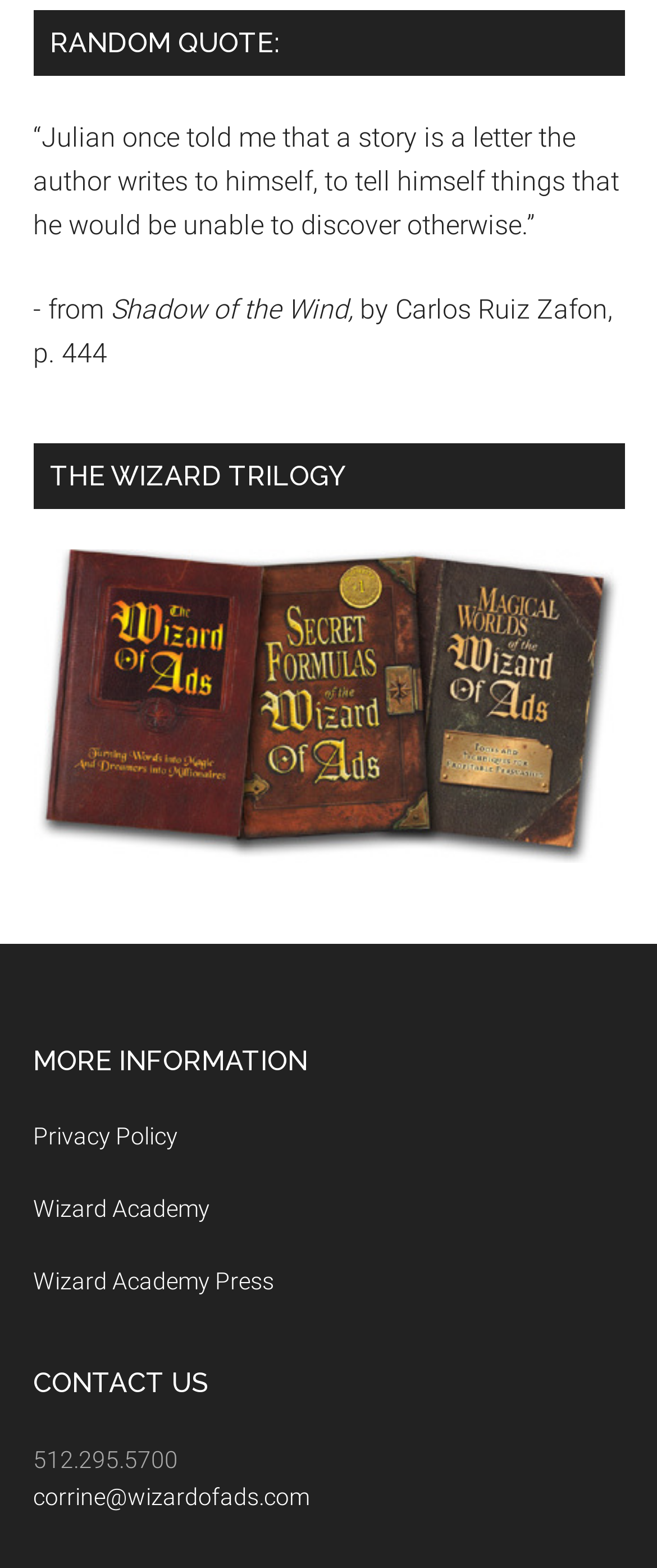What is the quote about? Refer to the image and provide a one-word or short phrase answer.

Story